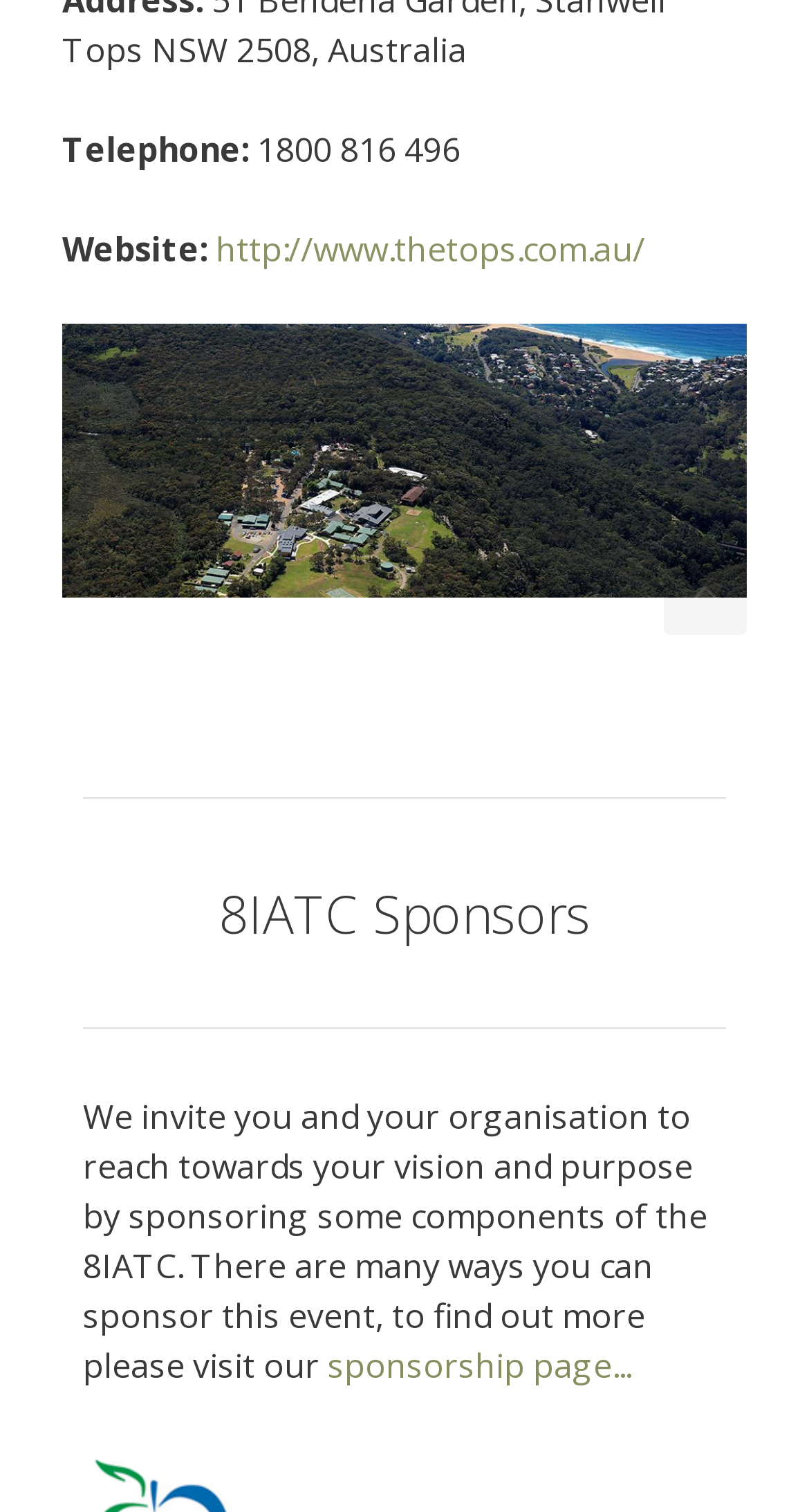Bounding box coordinates are given in the format (top-left x, top-left y, bottom-right x, bottom-right y). All values should be floating point numbers between 0 and 1. Provide the bounding box coordinate for the UI element described as: Featured/Main article

None